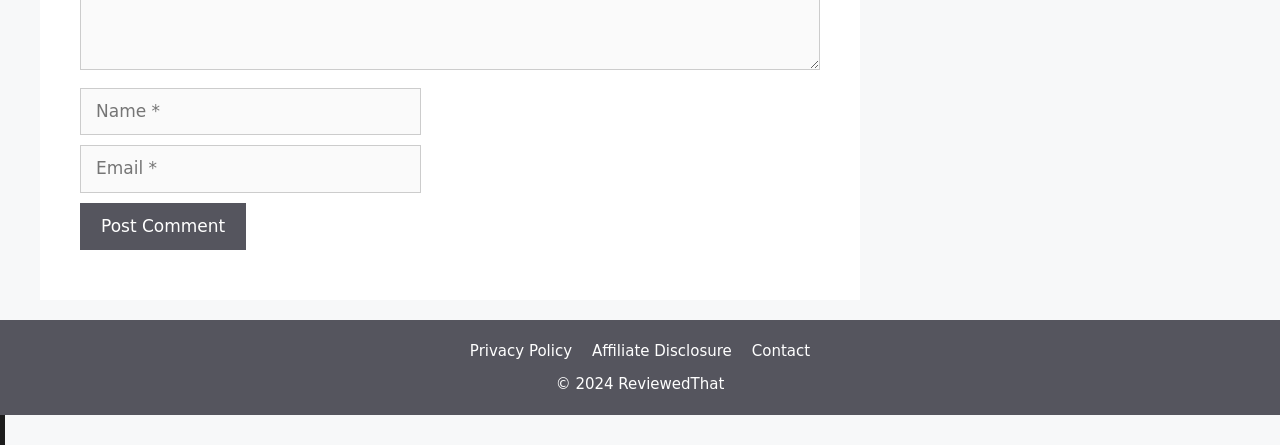Identify the bounding box of the UI element that matches this description: "Affiliate Disclosure".

[0.463, 0.769, 0.572, 0.809]